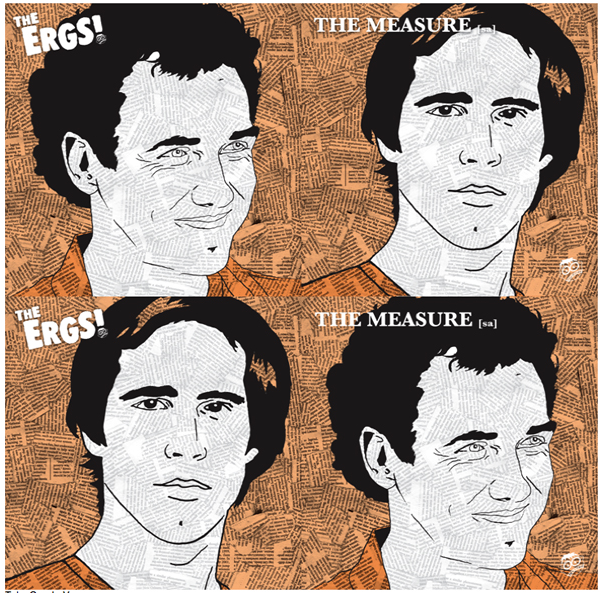Generate an elaborate caption for the image.

The image titled "The Ergs!/The Measure[SA]-Split 7″(s)" features a vibrant, illustrated design showcasing four distinct portraits of individuals, each presented in a comic-style artwork. The background is filled with a collage of newspaper textures, adding a dynamic visual element. The top two panels display users with varying expressions and hairstyles, while the bottom two panels feature alternate portrayals, creating a symmetrical arrangement. The prominent text, "THE MEASURE," is displayed on the top and bottom sections, indicating the musical context. This artwork represents a record review, likely linked to the band The Ergs!